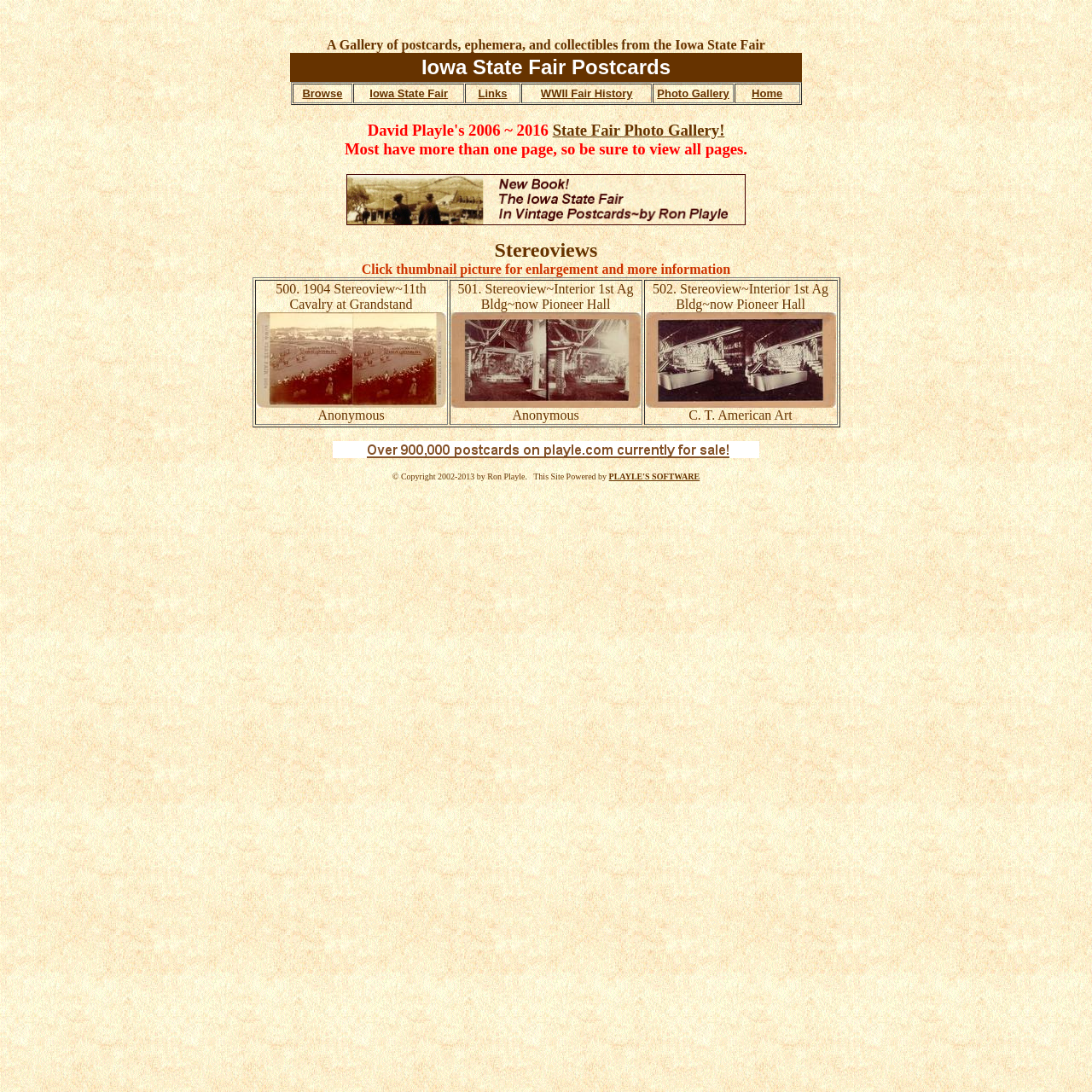What is the name of the postcard gallery?
Please interpret the details in the image and answer the question thoroughly.

The name of the postcard gallery can be found at the top of the webpage, where it is written in a large font size. It is also the title of the webpage.